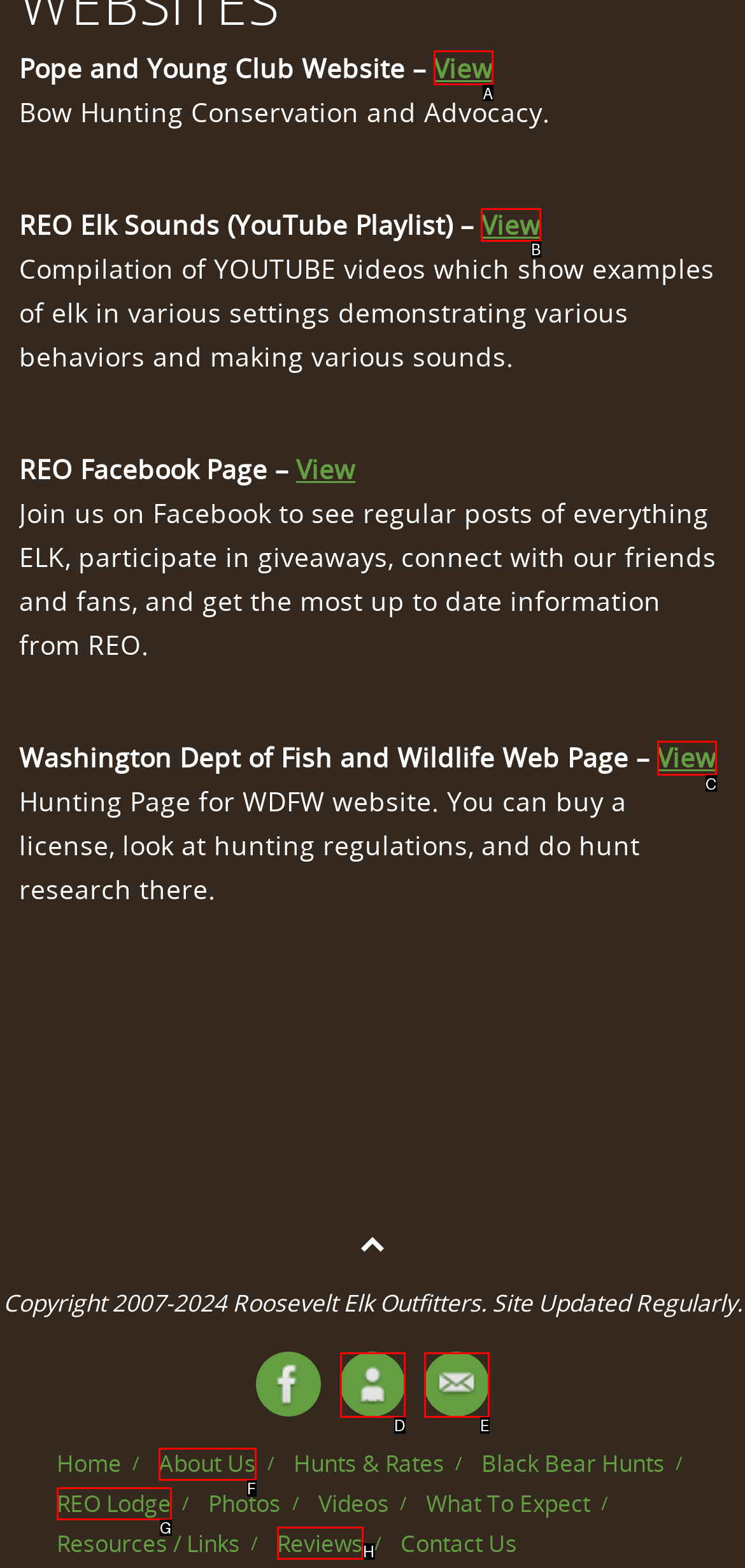Identify the correct UI element to click on to achieve the task: View REO Elk Sounds on YouTube. Provide the letter of the appropriate element directly from the available choices.

B